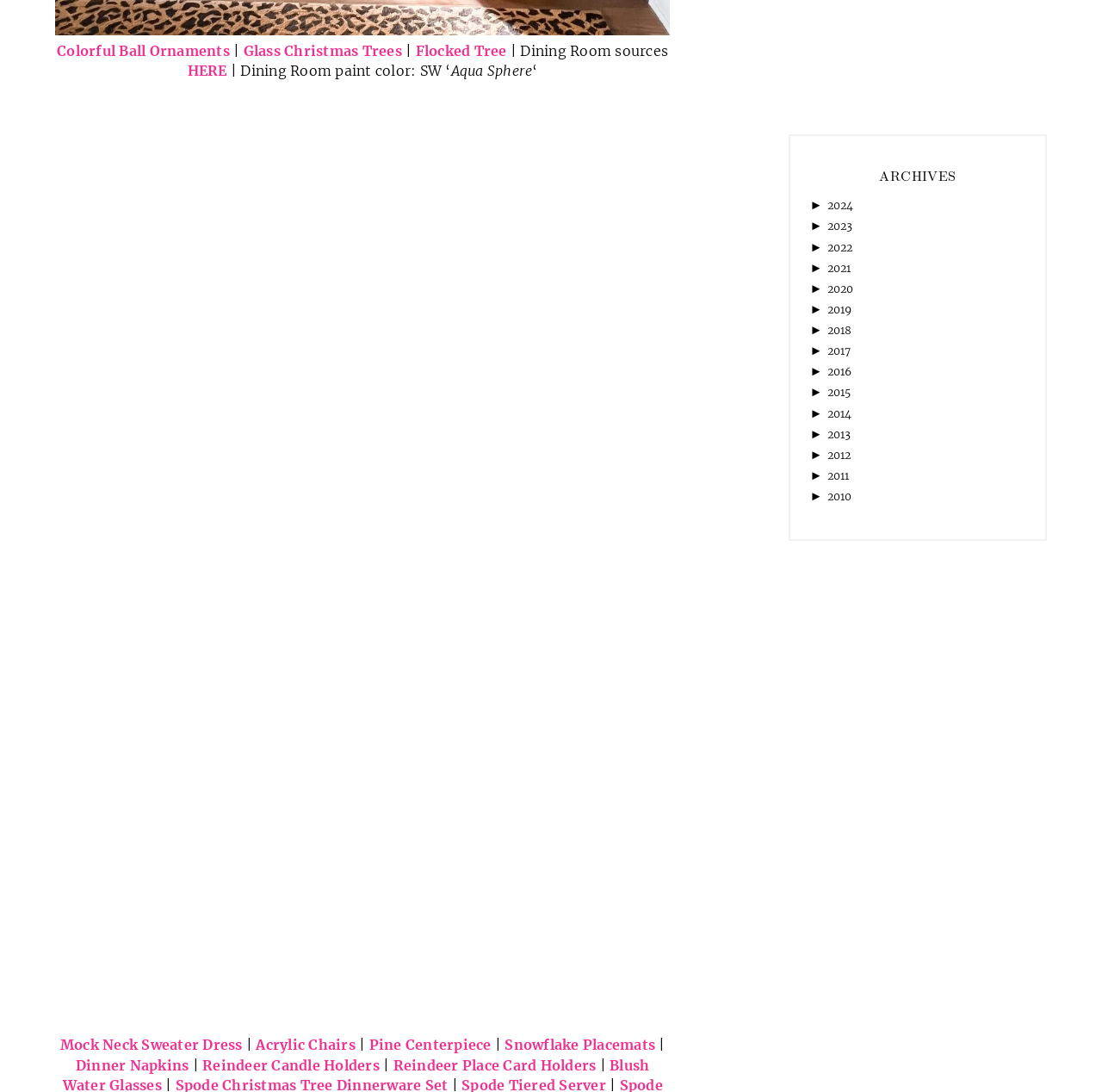Refer to the image and provide an in-depth answer to the question: 
What is the category of the archives?

The links '2024', '2023', '2022', and so on, suggest that the category of the archives is years.